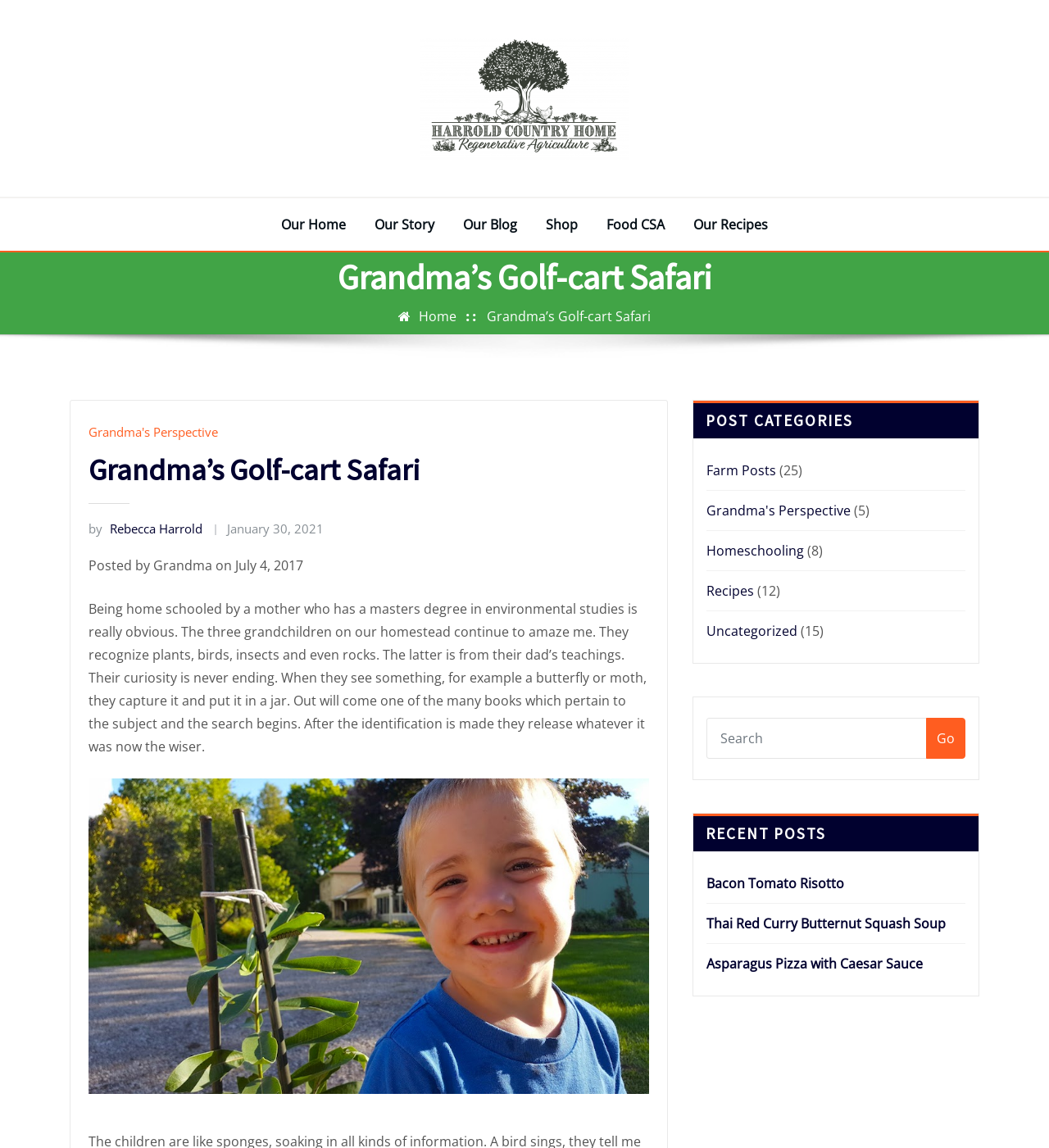What can be searched on the webpage?
From the image, respond with a single word or phrase.

Posts